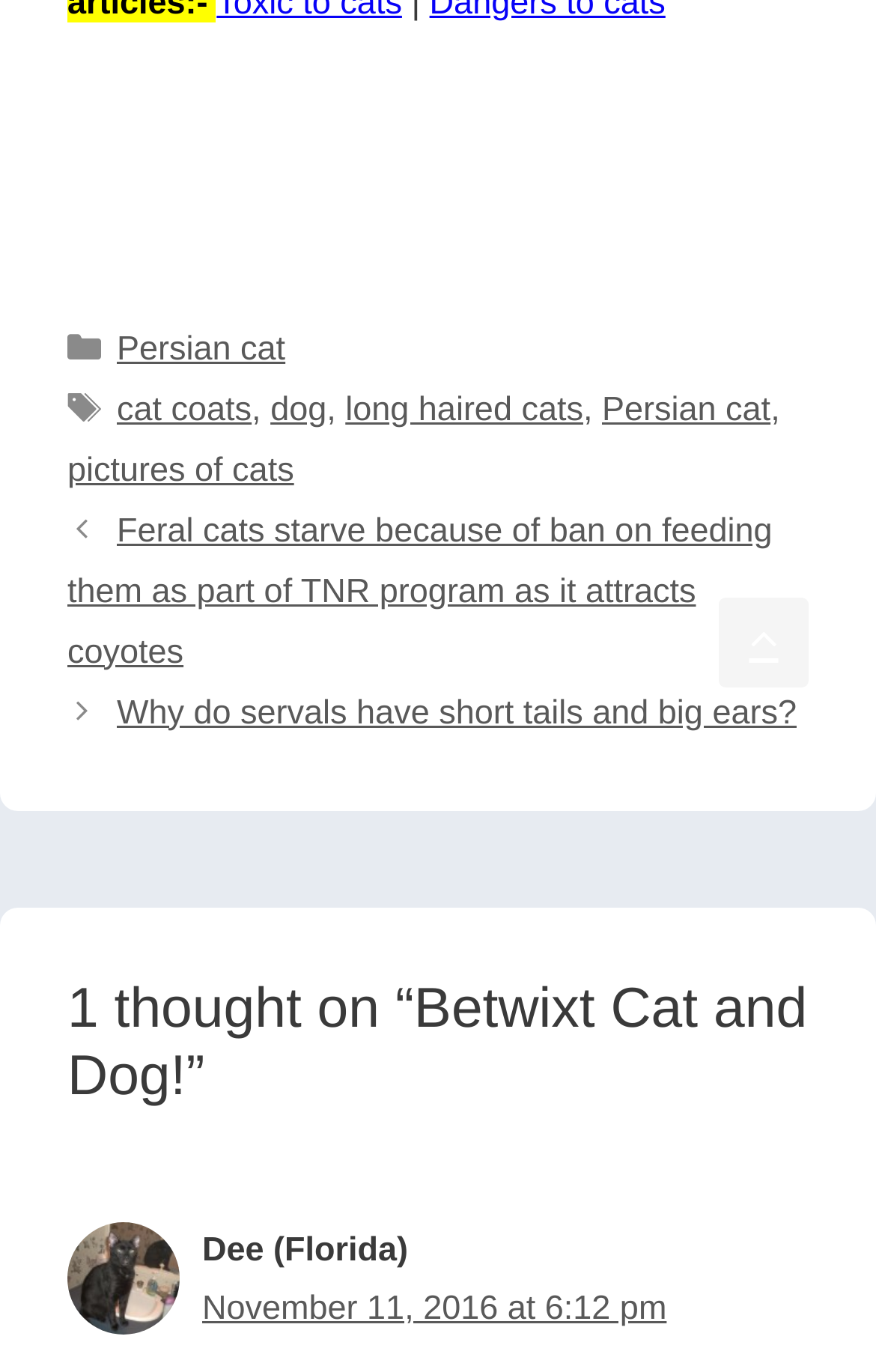Based on the visual content of the image, answer the question thoroughly: What is the title of the latest post?

I looked at the navigation section labeled 'Posts' and found the first link, which is the title of the latest post.